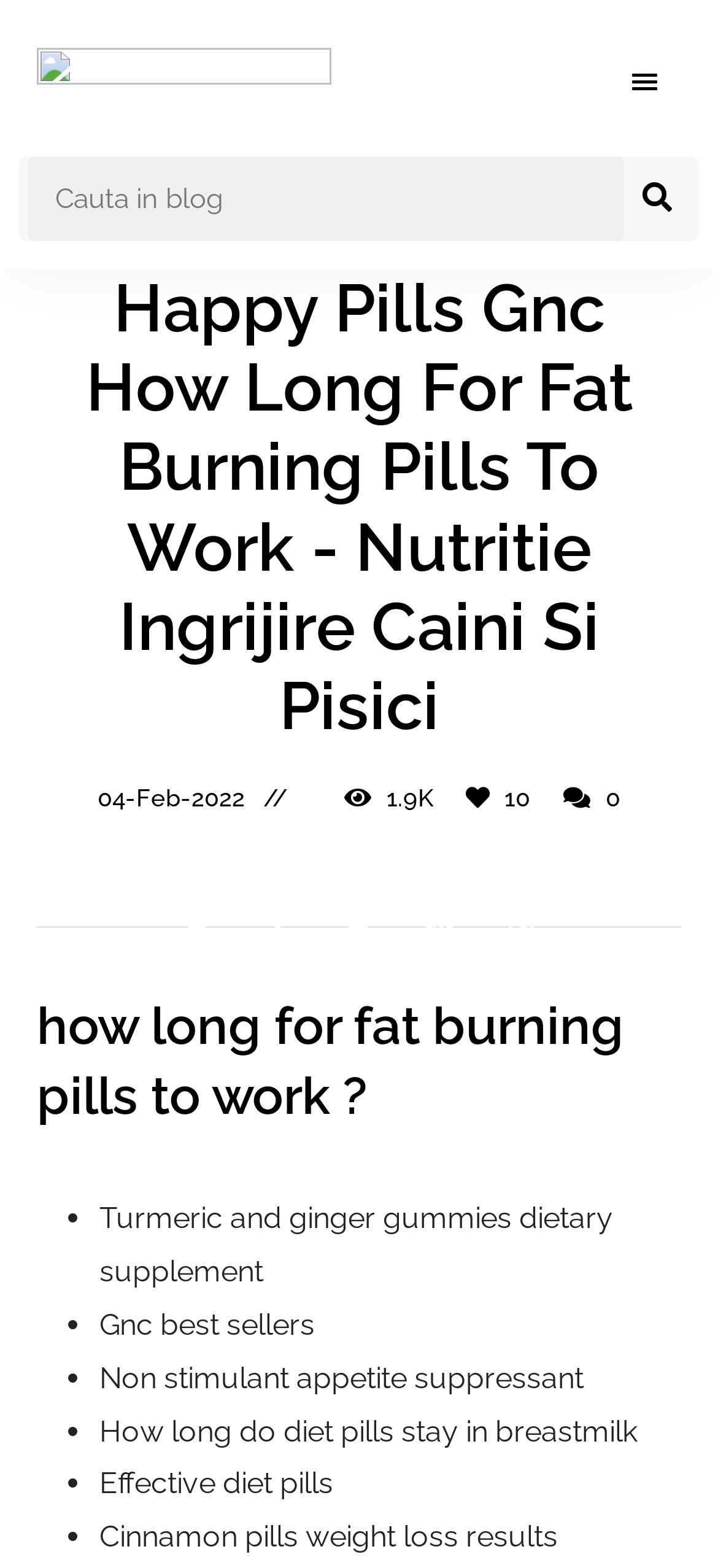Can you specify the bounding box coordinates of the area that needs to be clicked to fulfill the following instruction: "Read the article posted on 04-Feb-2022"?

[0.136, 0.5, 0.341, 0.518]